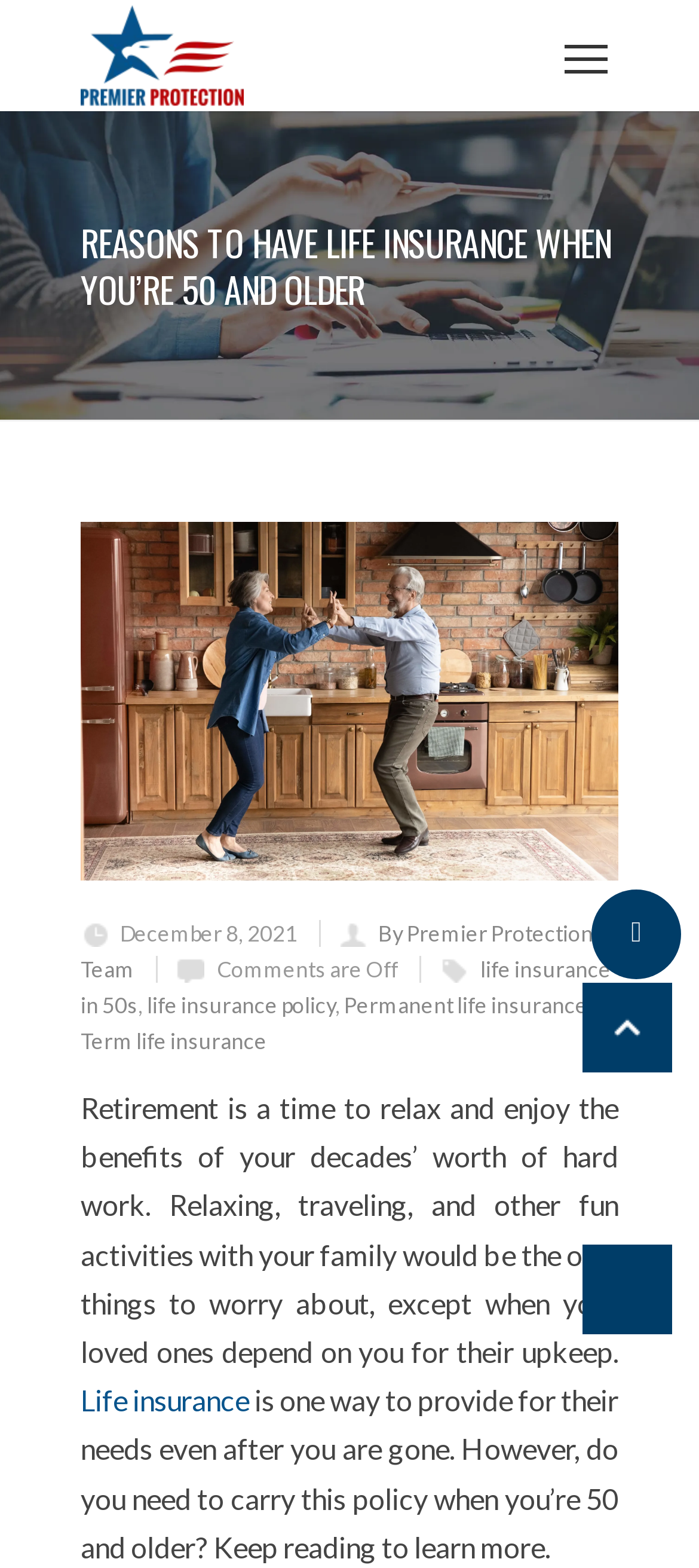Given the following UI element description: "my blog", find the bounding box coordinates in the webpage screenshot.

None